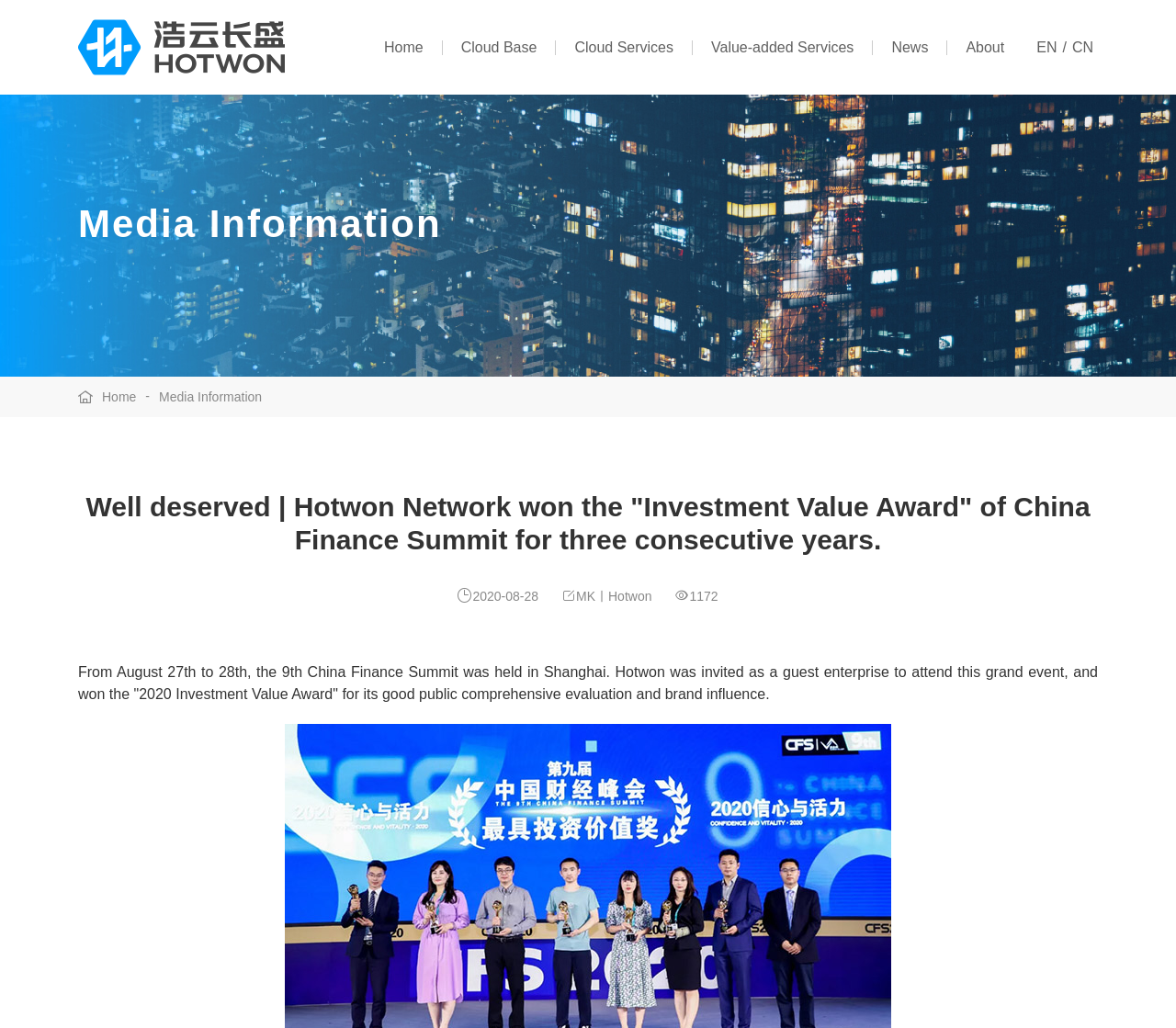Identify the bounding box coordinates for the UI element described by the following text: "Cn". Provide the coordinates as four float numbers between 0 and 1, in the format [left, top, right, bottom].

[0.912, 0.035, 0.93, 0.057]